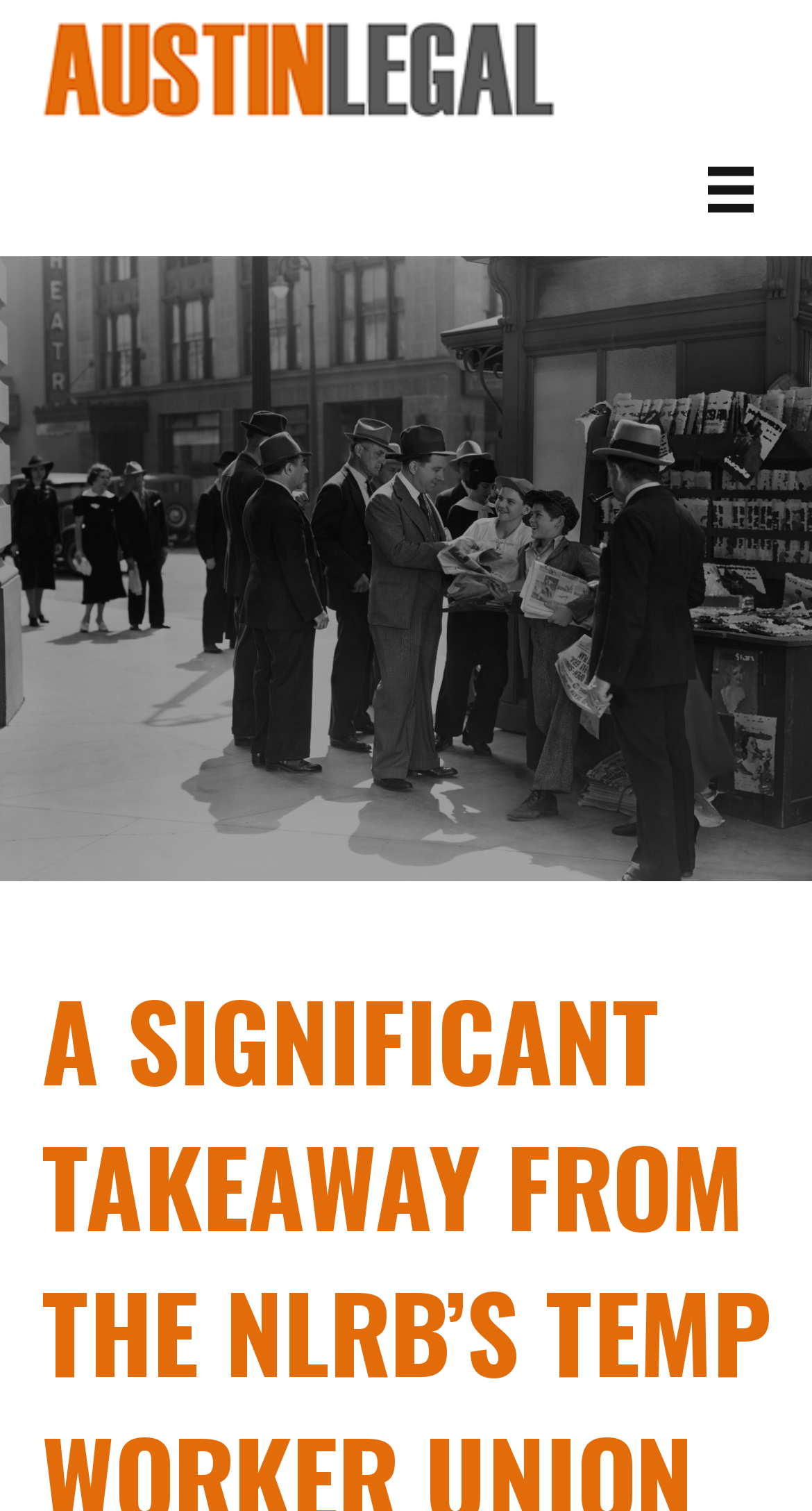Identify and provide the bounding box coordinates of the UI element described: "alt="austin-legal-logo-crop" title="austin-legal-logo-crop"". The coordinates should be formatted as [left, top, right, bottom], with each number being a float between 0 and 1.

[0.051, 0.032, 0.685, 0.058]